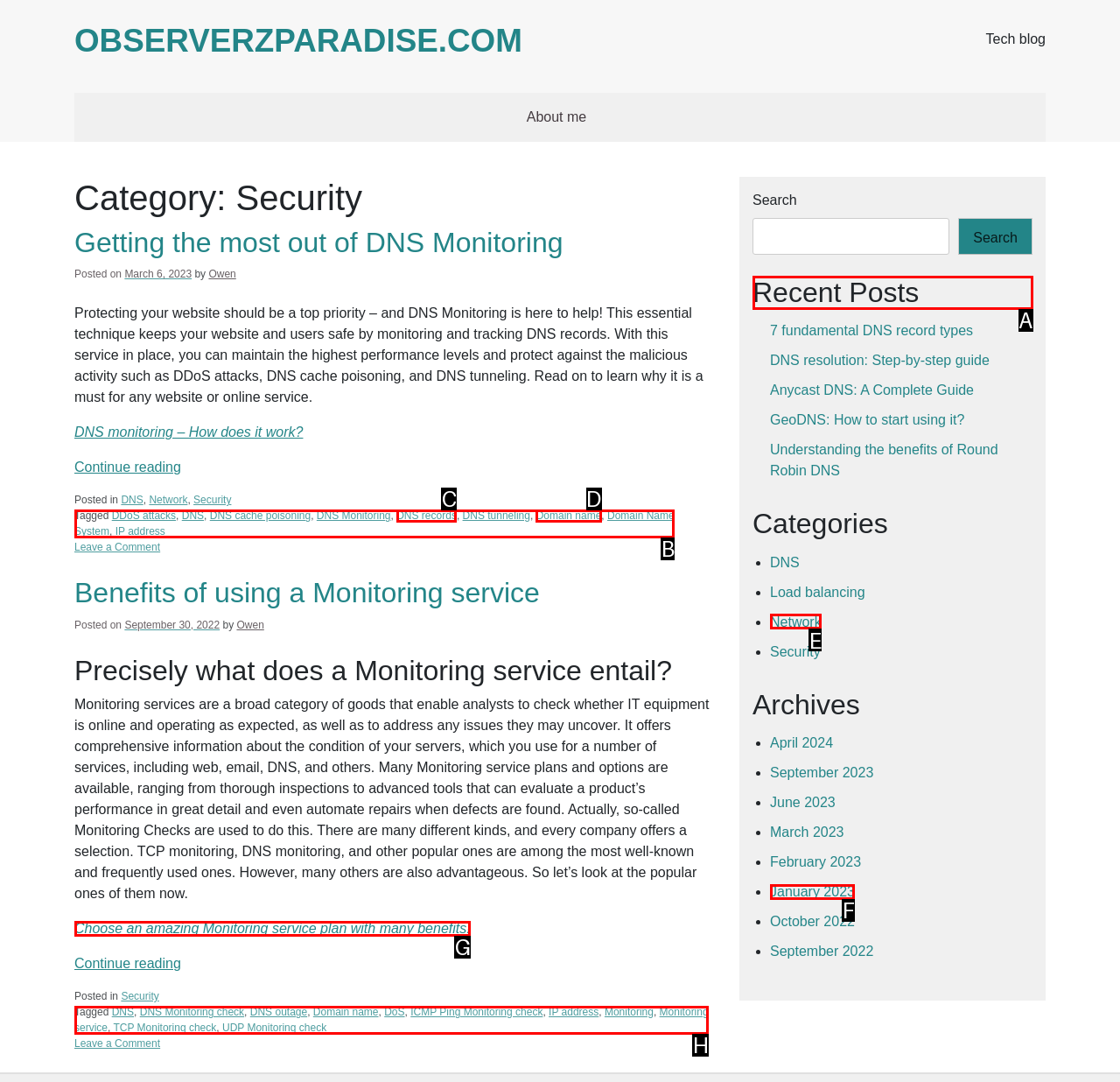To complete the task: View the 'Recent Posts', select the appropriate UI element to click. Respond with the letter of the correct option from the given choices.

A